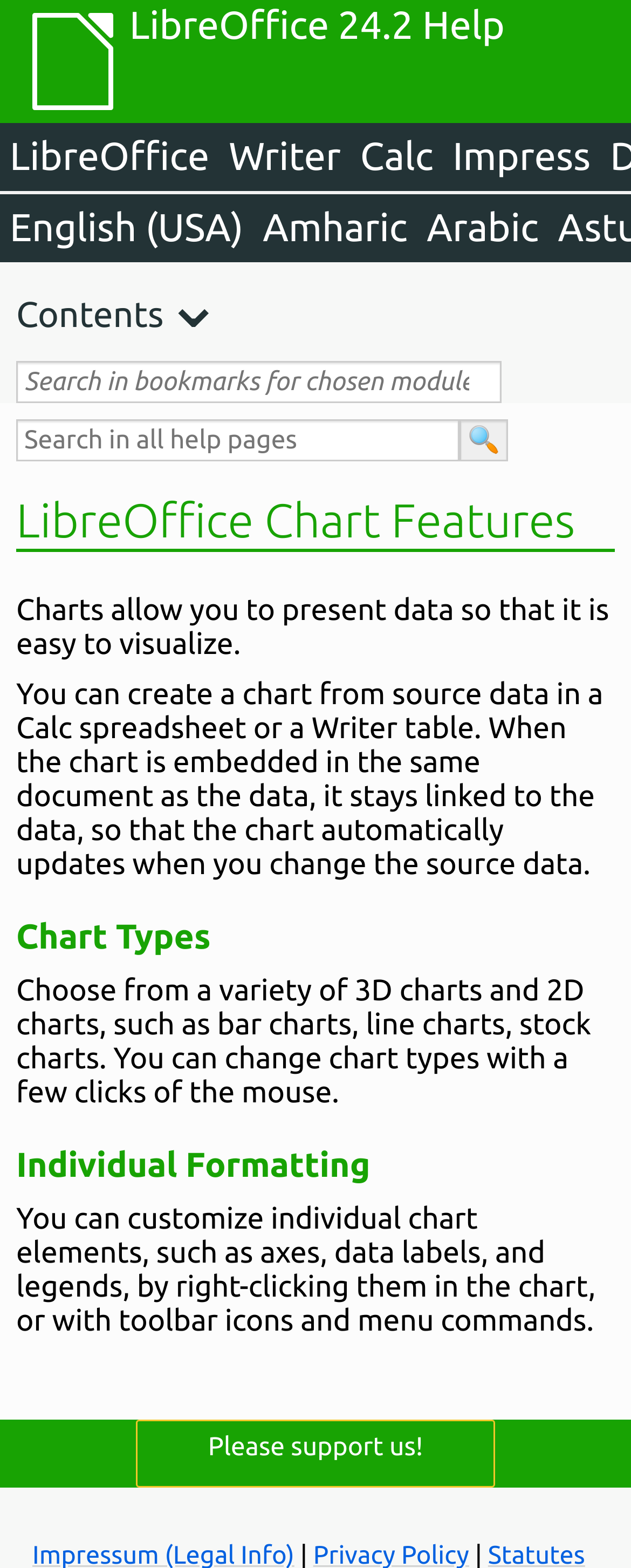Based on the visual content of the image, answer the question thoroughly: How many search boxes are available?

There are two search boxes on the webpage, one for searching in bookmarks for the chosen module and another for searching in all help pages.